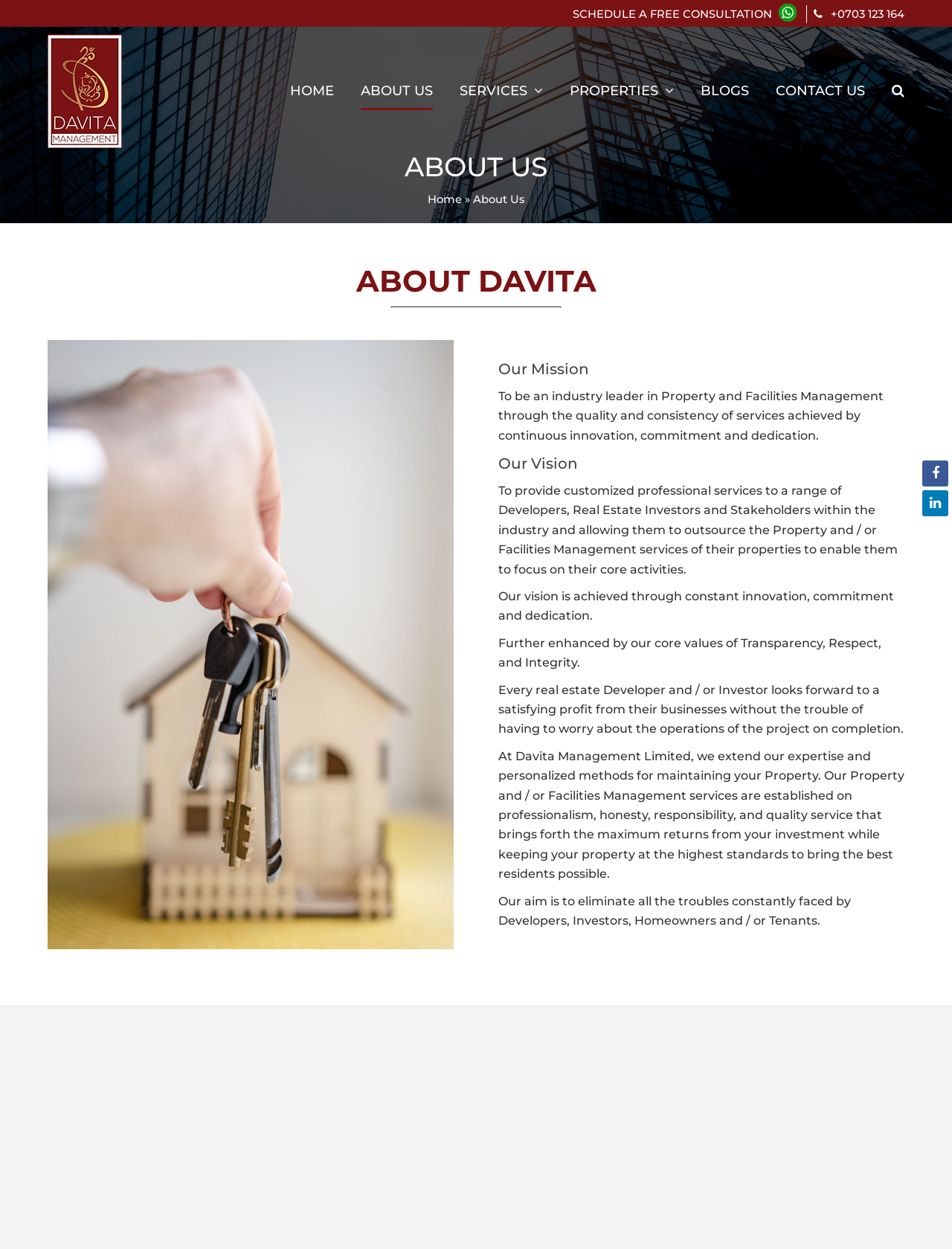Calculate the bounding box coordinates of the UI element given the description: "Saline Sprinkler System".

None